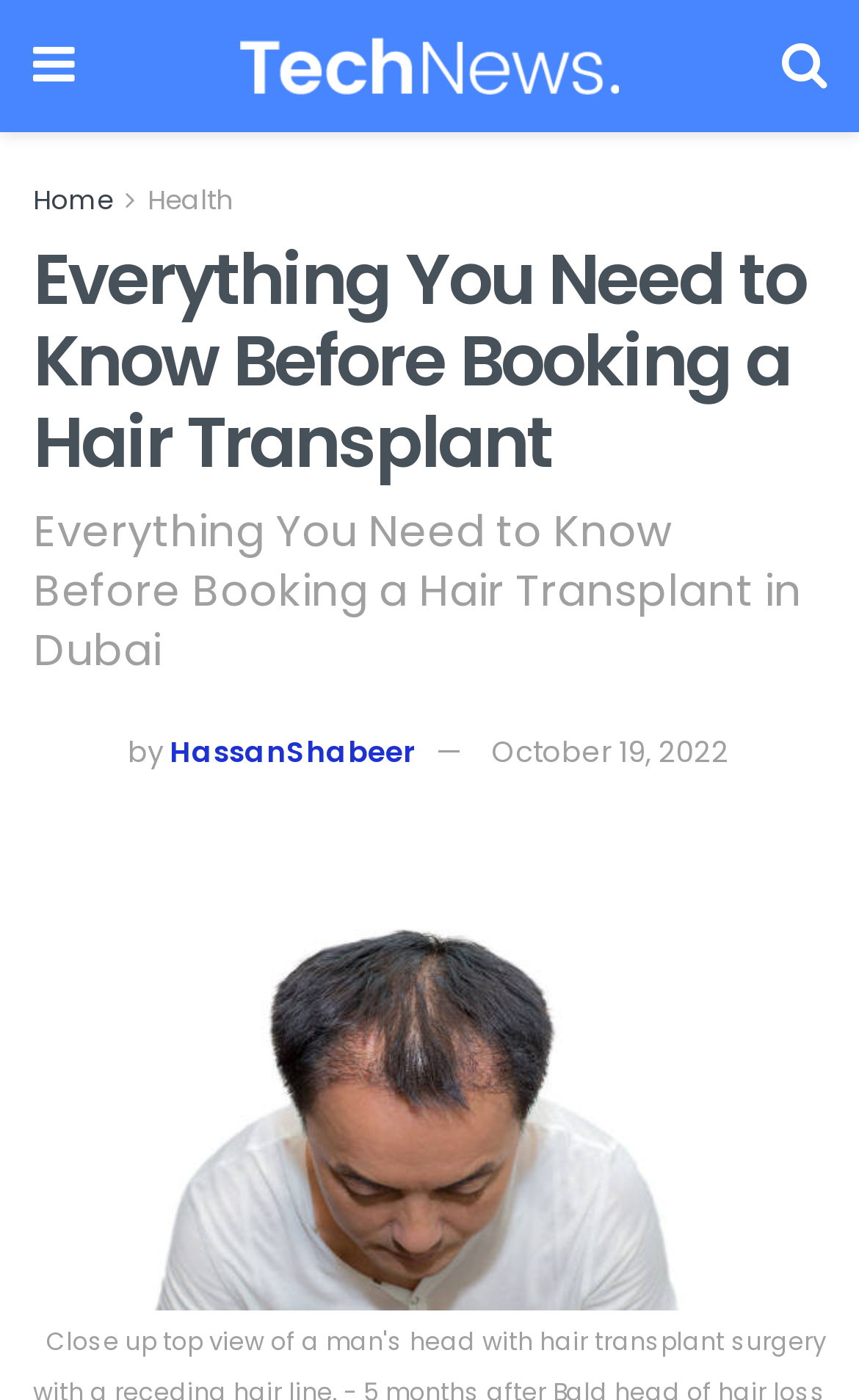Provide the bounding box coordinates of the HTML element described as: "Home". The bounding box coordinates should be four float numbers between 0 and 1, i.e., [left, top, right, bottom].

[0.038, 0.129, 0.131, 0.156]